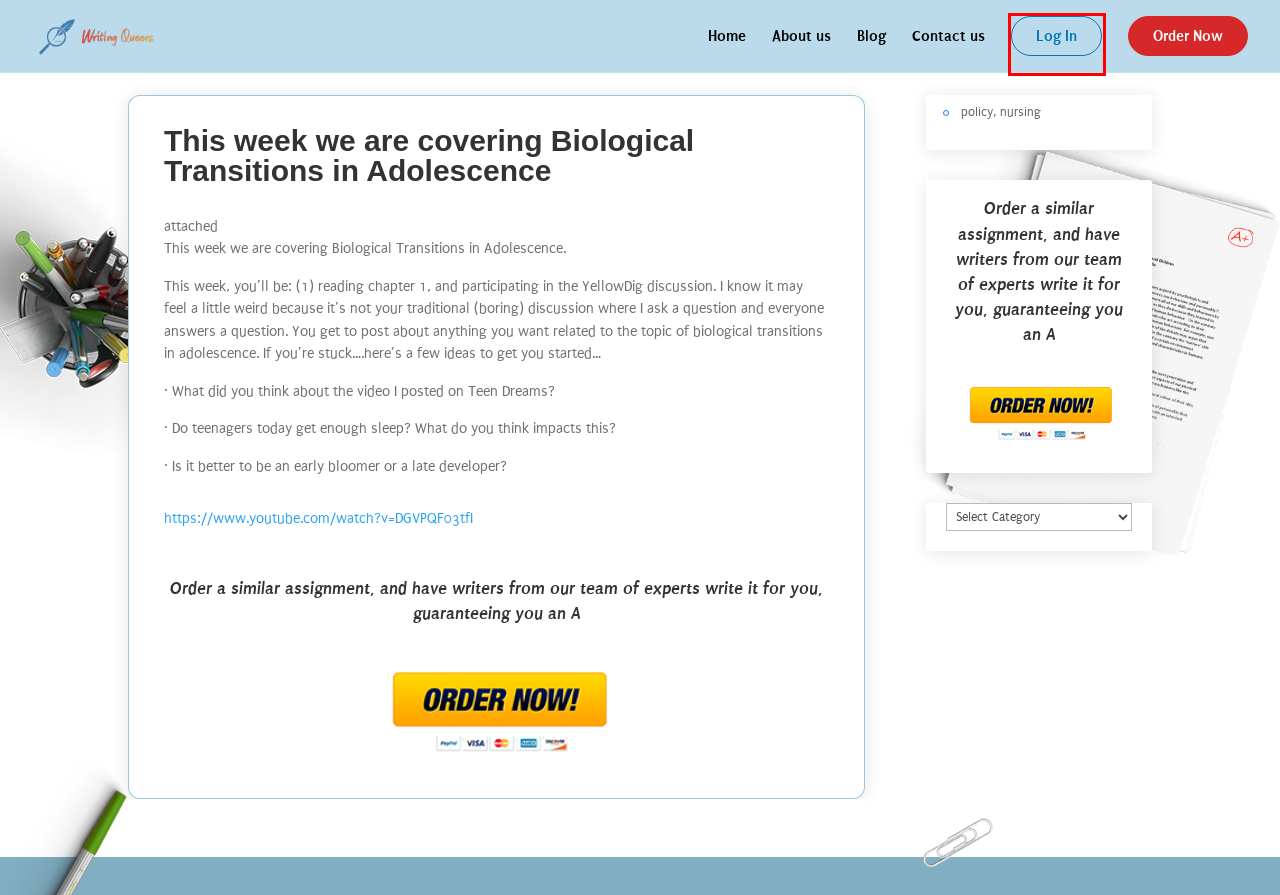A screenshot of a webpage is given, featuring a red bounding box around a UI element. Please choose the webpage description that best aligns with the new webpage after clicking the element in the bounding box. These are the descriptions:
A. ella - Writing Queens
B. policy, nursing - Writing Queens
C. >Psychology homework help - Writing Queens
D. Contact us - Writing Queens
E. Blog - Writing Queens
F. Home - Writing Queens
G. Order Panel - nectarstudies.com
H. About us - Writing Queens

G